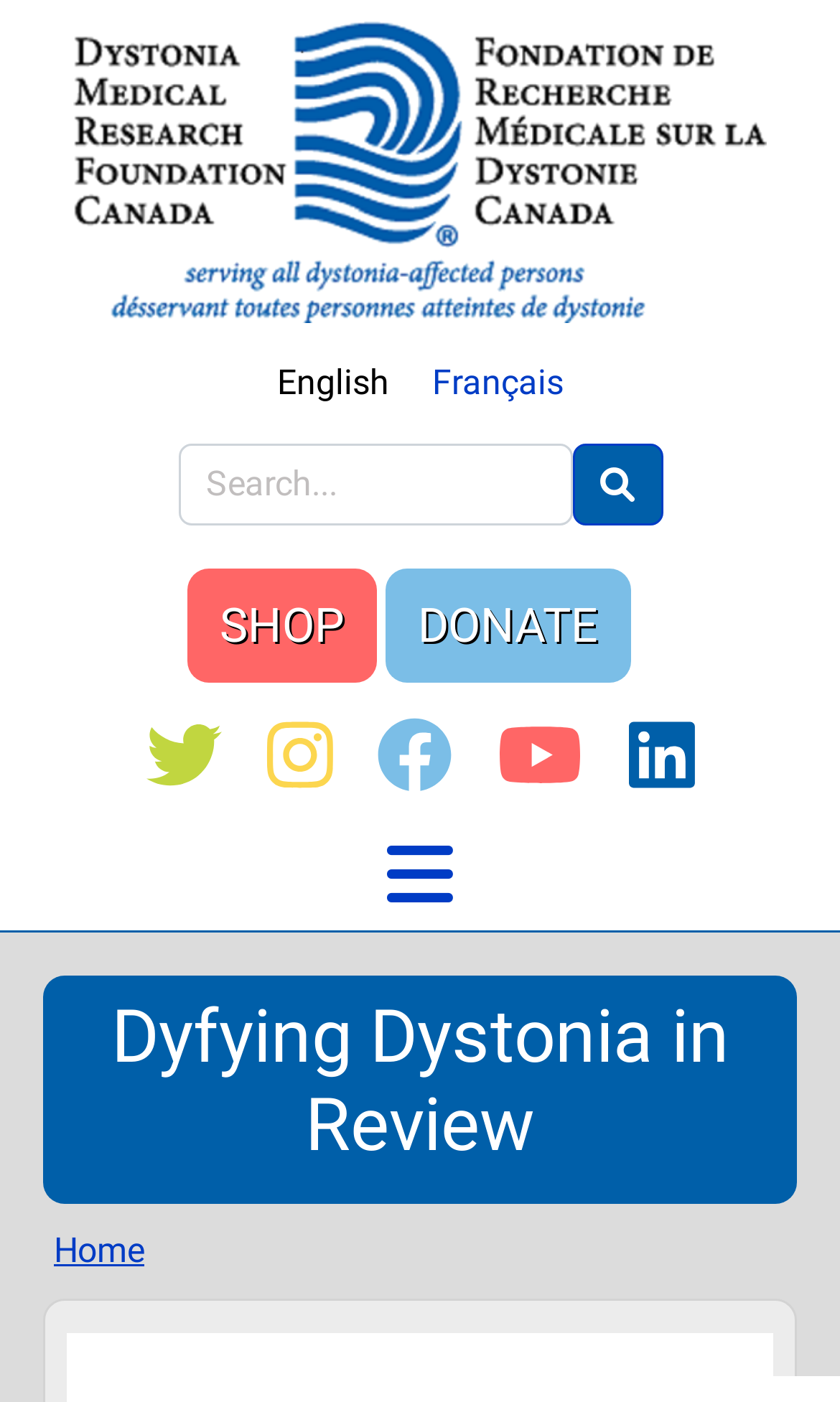Identify the coordinates of the bounding box for the element that must be clicked to accomplish the instruction: "switch to English".

[0.329, 0.258, 0.463, 0.287]